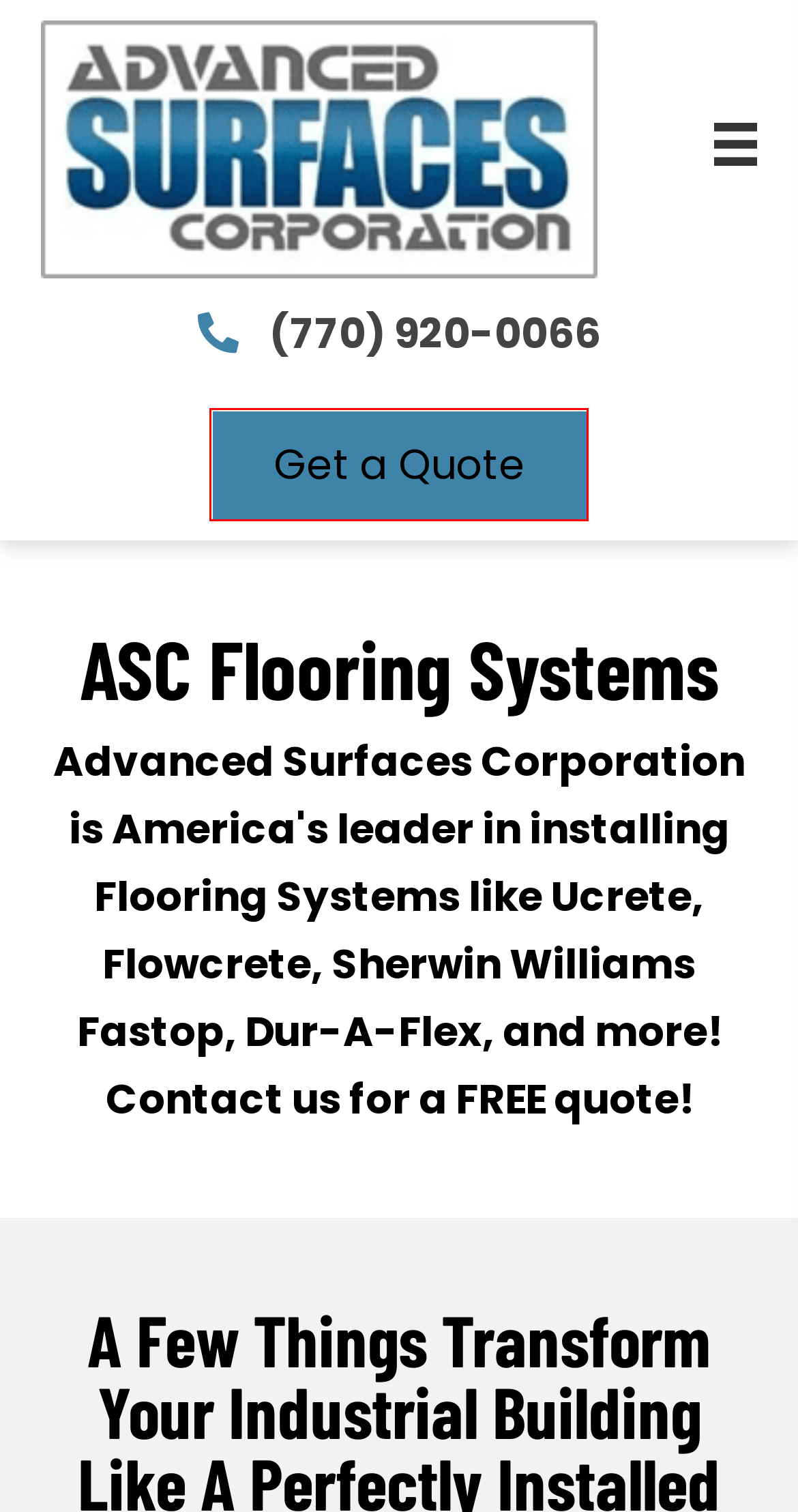You have a screenshot of a webpage with a red rectangle bounding box around a UI element. Choose the best description that matches the new page after clicking the element within the bounding box. The candidate descriptions are:
A. Food and Beverage Processing Plants - Advanced Surfaces Corporation
B. ASC RT Floors at 3/8" - Advanced Surfaces Corporation
C. Repair & Patch Kits - Advanced Surfaces Corporation
D. Contact Advanced Surfaces Corporation
E. Epoxy Flooring Systems - Advanced Surfaces Corporation
F. ASC SL/TF at 1/8" - Advanced Surfaces Corporation
G. Food and Beverage - Advanced Surfaces Corporation
H. Brewery and Winery Flooring - Advanced Surfaces Corporation

D